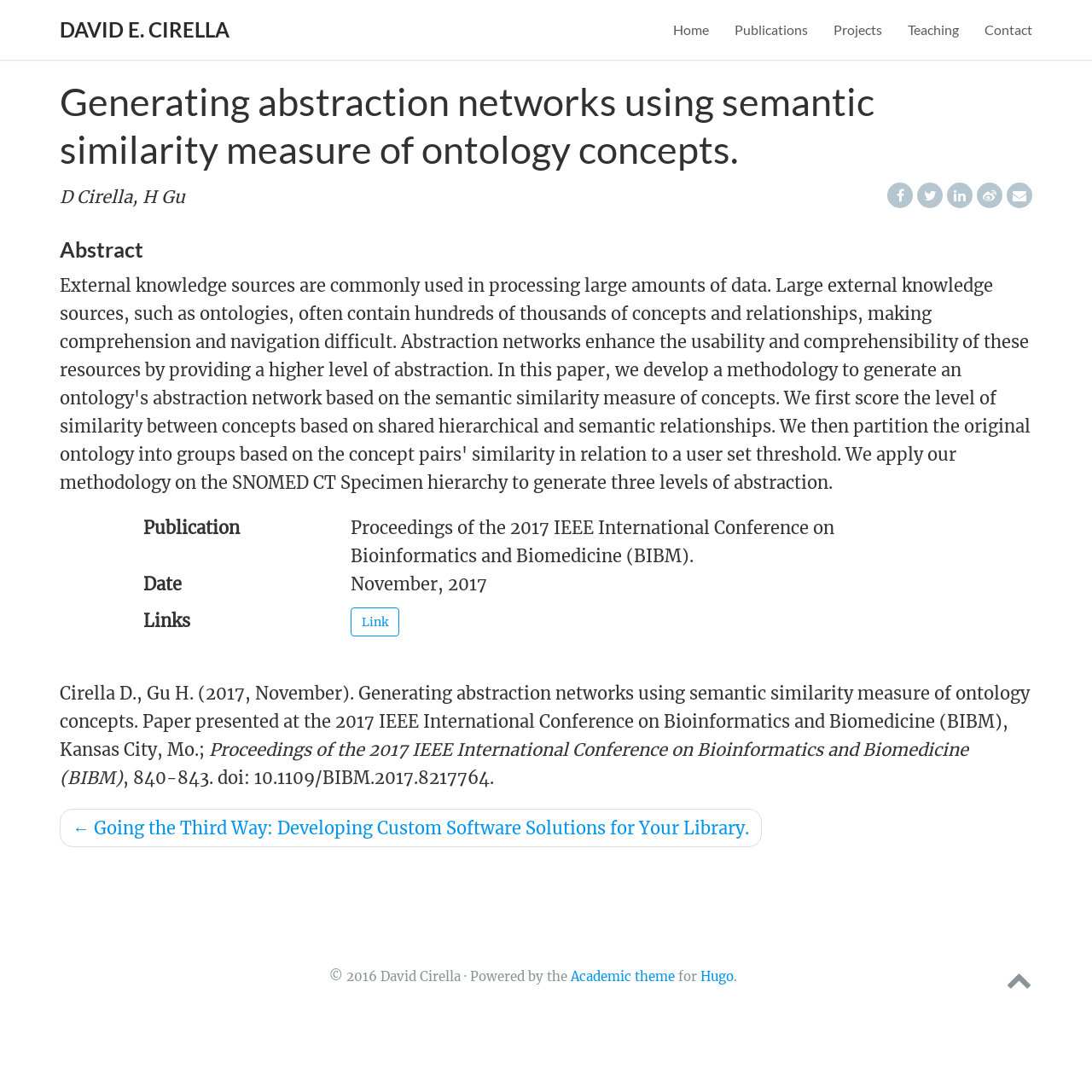Please specify the bounding box coordinates of the region to click in order to perform the following instruction: "Click on the 'Home' link".

None